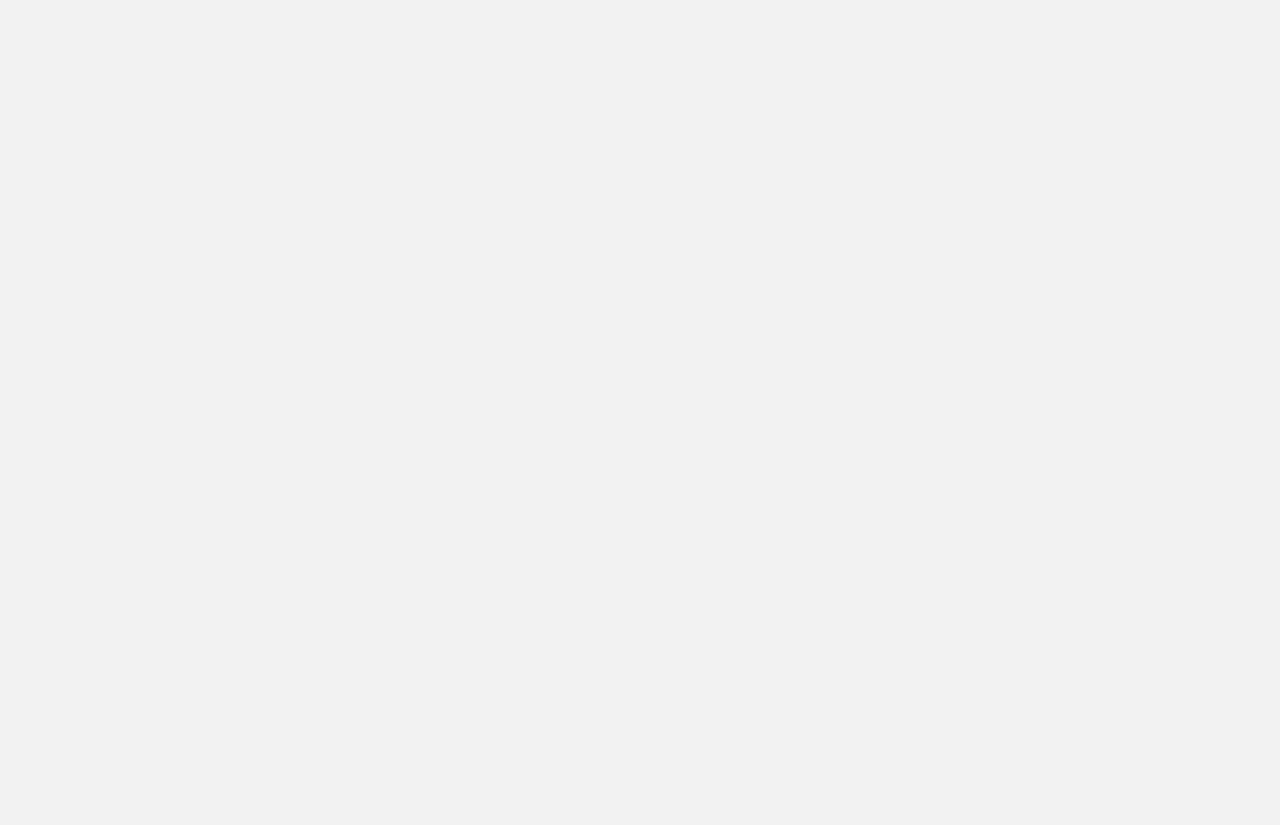From the image, can you give a detailed response to the question below:
What is the date of the episode?

I found the date by looking at the paragraph element that contains the text '20210414', and then I found the corresponding StaticText element that displays the date in a human-readable format, which is 'April 14, 2021'.